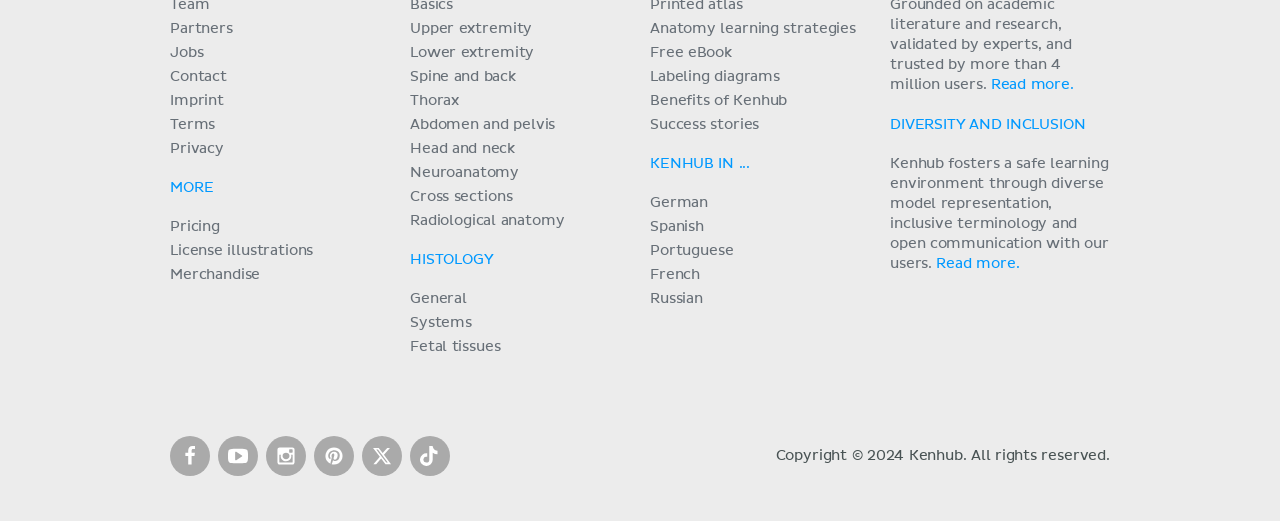Please specify the bounding box coordinates of the clickable section necessary to execute the following command: "click the featured image".

None